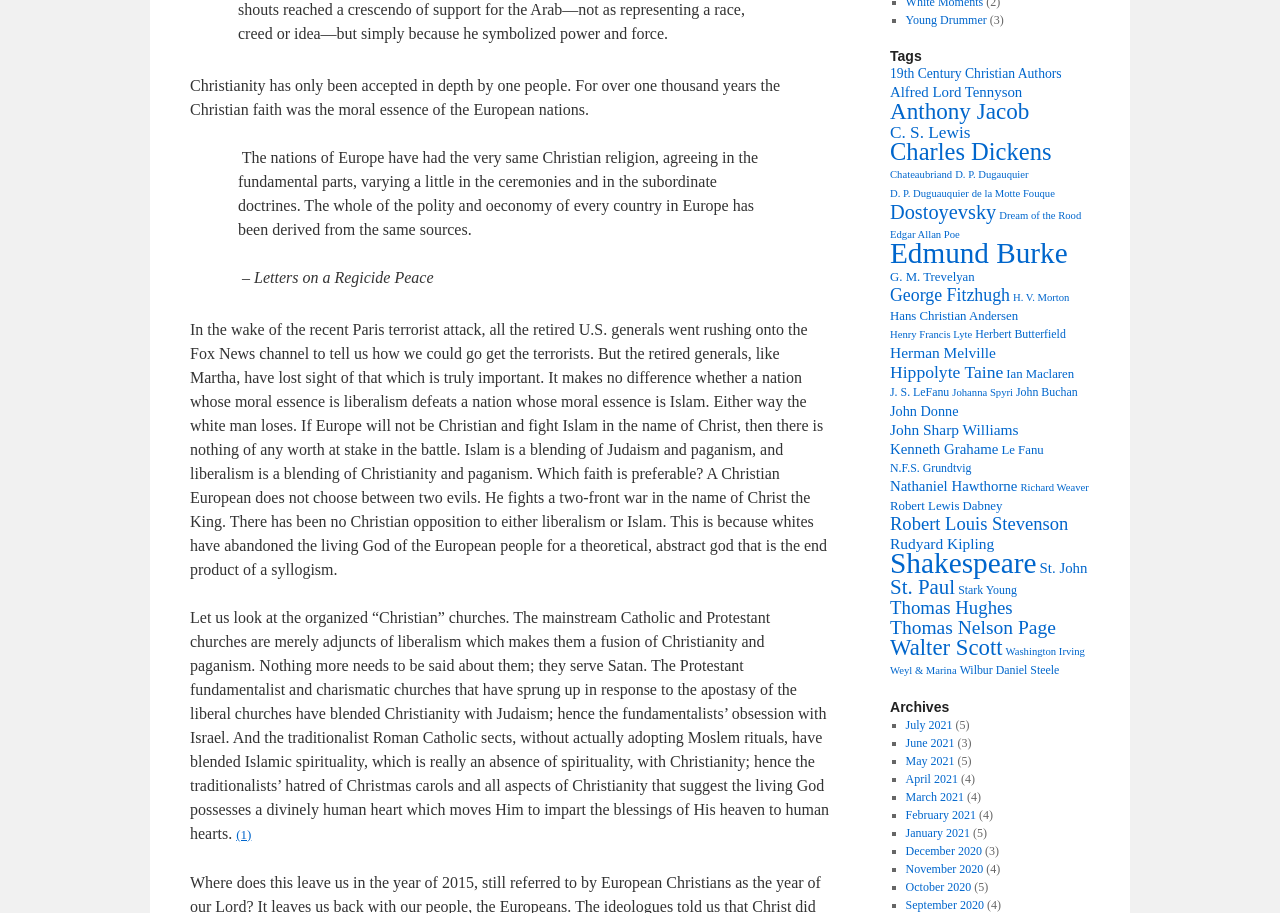Find the bounding box coordinates for the area that must be clicked to perform this action: "Visit the 'July 2021' archive page".

[0.707, 0.786, 0.744, 0.802]